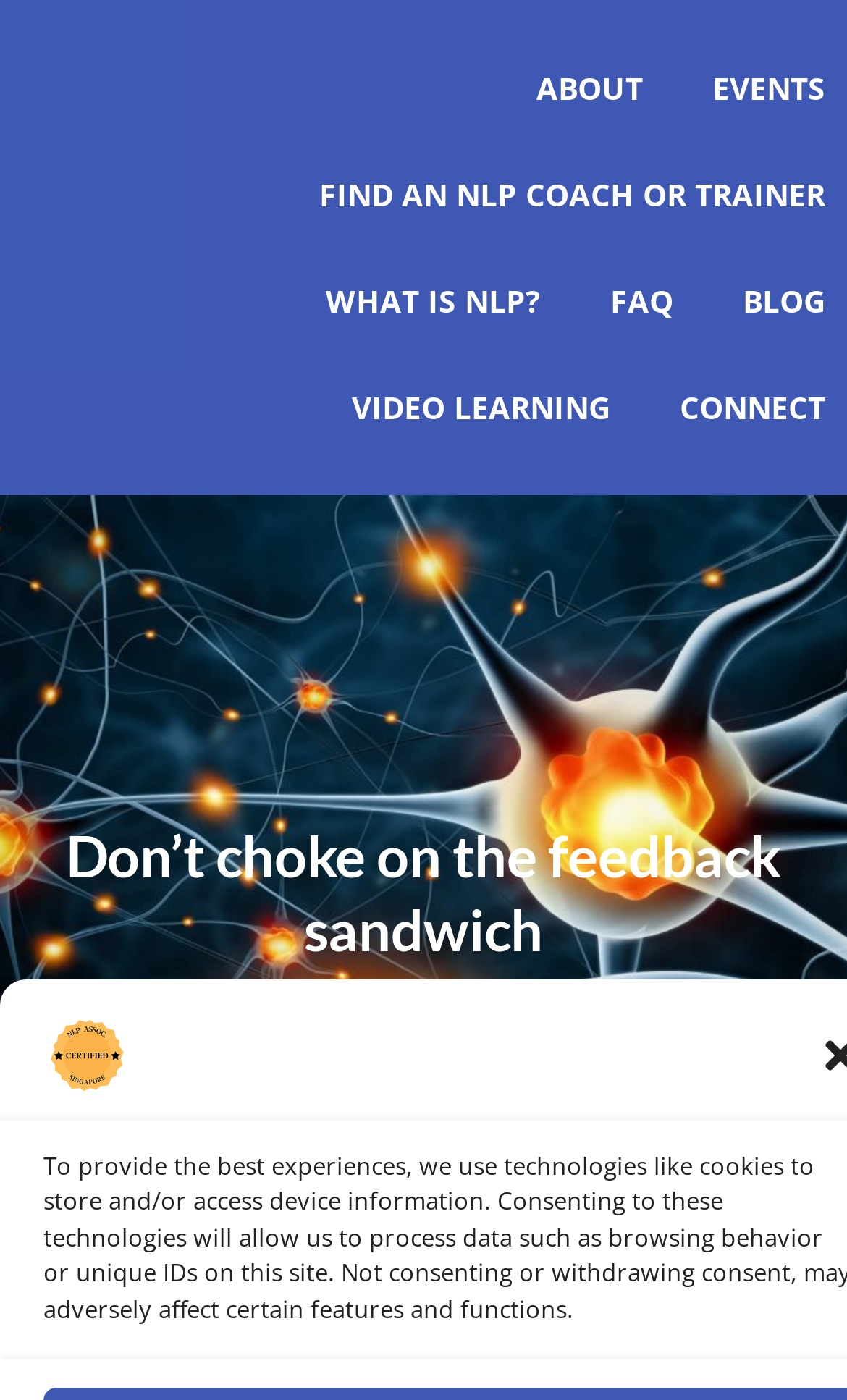What is the purpose of the links at the top?
Please utilize the information in the image to give a detailed response to the question.

The links at the top of the webpage, namely 'Skip to main content', 'Skip to header right navigation', and 'Skip to site footer', are meant to facilitate navigation for users, allowing them to bypass certain sections of the webpage.